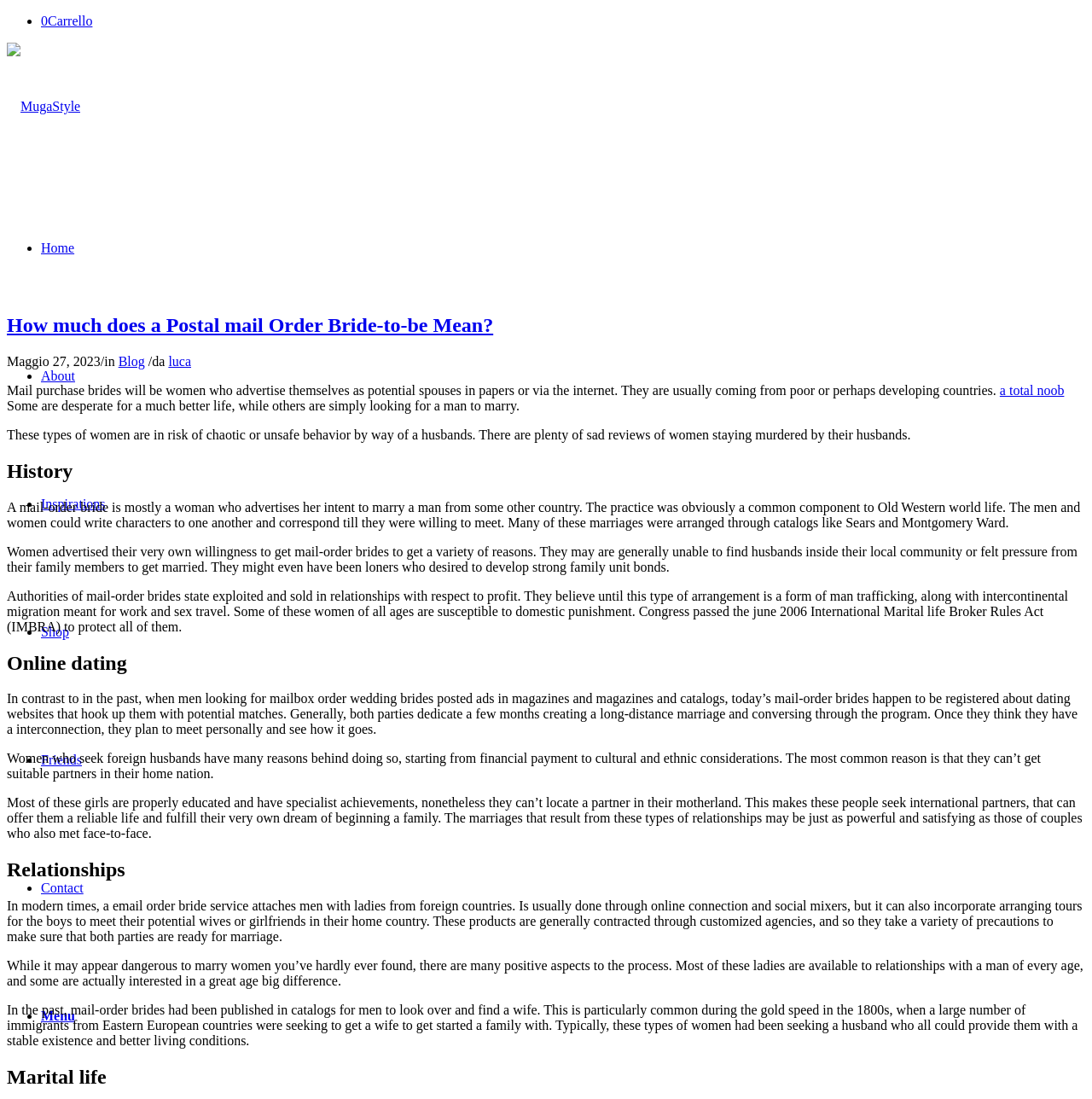Please specify the bounding box coordinates of the clickable region necessary for completing the following instruction: "Click on the 'How much does a Postal mail Order Bride-to-be Mean?' link". The coordinates must consist of four float numbers between 0 and 1, i.e., [left, top, right, bottom].

[0.006, 0.286, 0.452, 0.306]